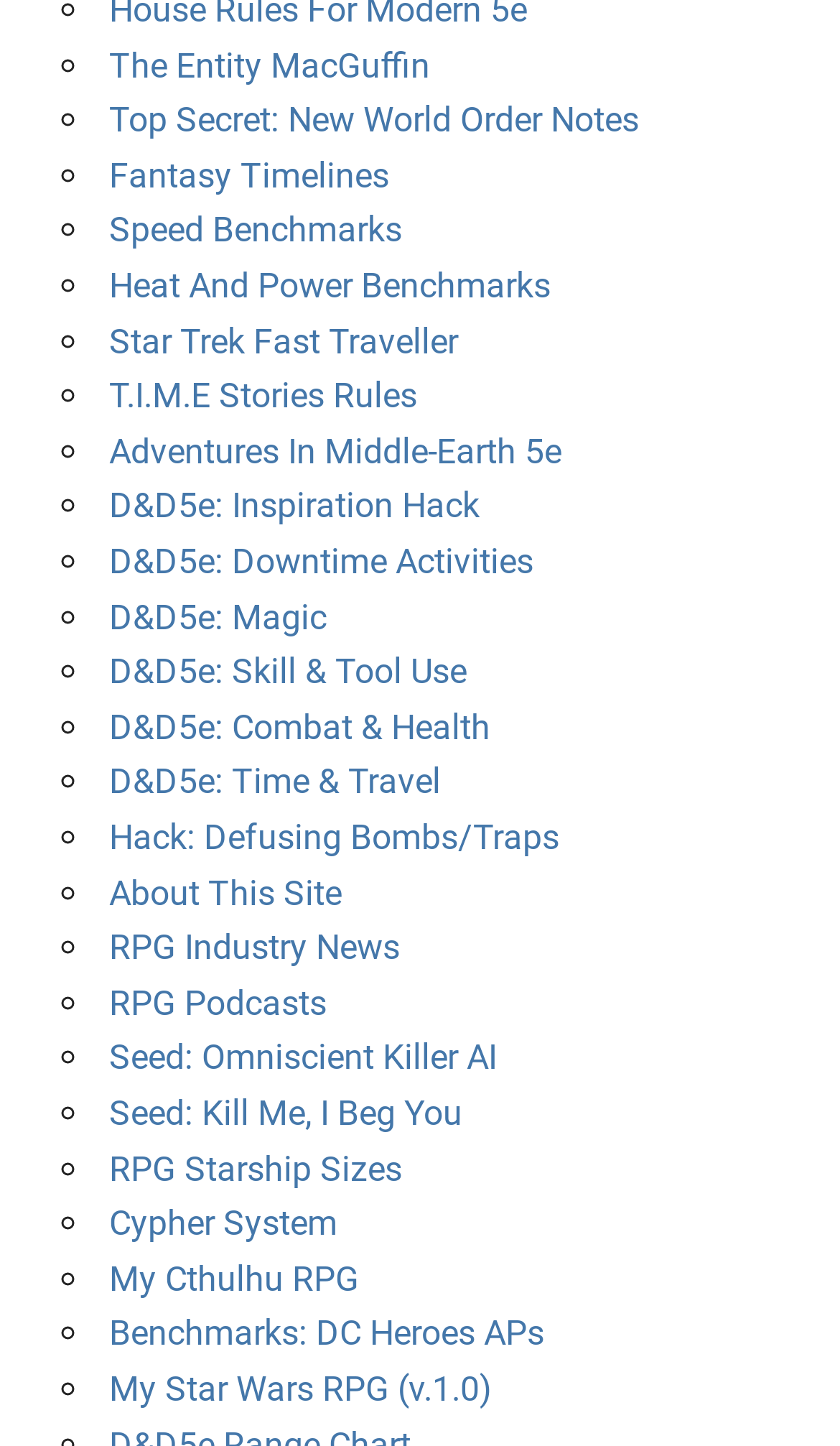Provide the bounding box coordinates of the area you need to click to execute the following instruction: "Explore Cypher System".

[0.13, 0.832, 0.402, 0.86]